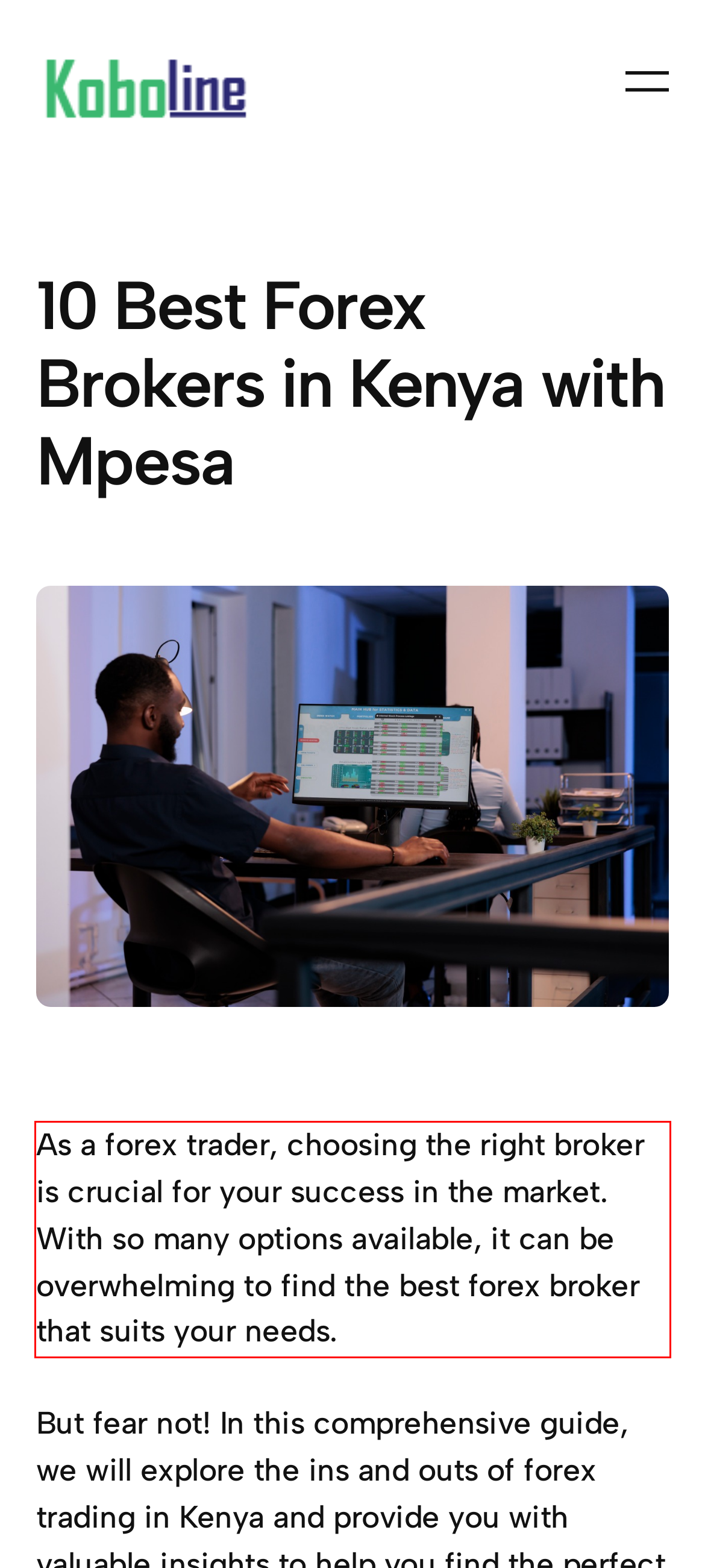Analyze the webpage screenshot and use OCR to recognize the text content in the red bounding box.

As a forex trader, choosing the right broker is crucial for your success in the market. With so many options available, it can be overwhelming to find the best forex broker that suits your needs.